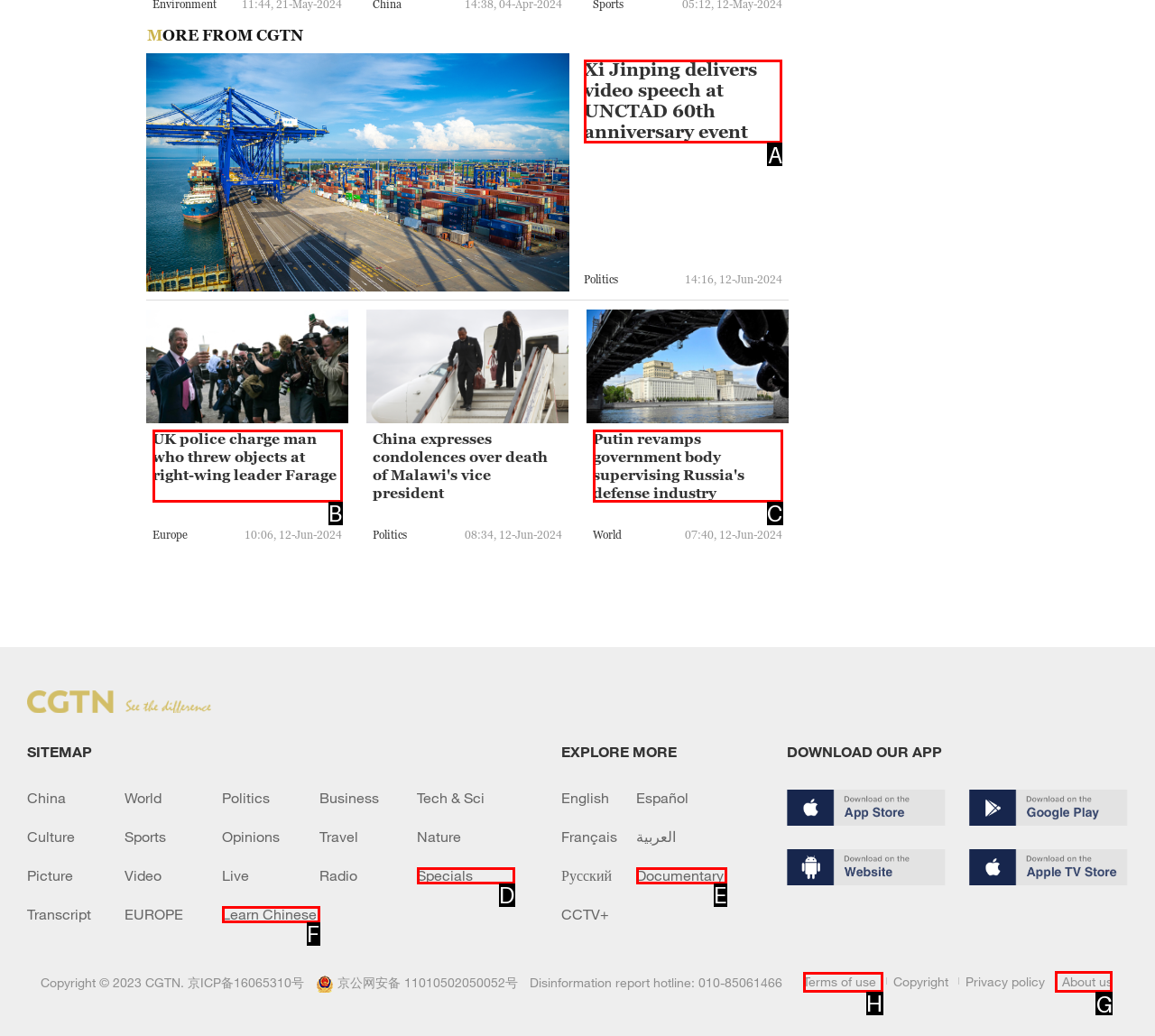Identify the correct UI element to click on to achieve the task: Click on the 'About us' link. Provide the letter of the appropriate element directly from the available choices.

G